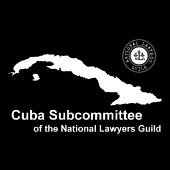What is written in bold font?
Examine the image and provide an in-depth answer to the question.

The text 'Cuba Subcommittee' is displayed in bold font, which is a prominent part of the logo and indicates the name of the subcommittee.